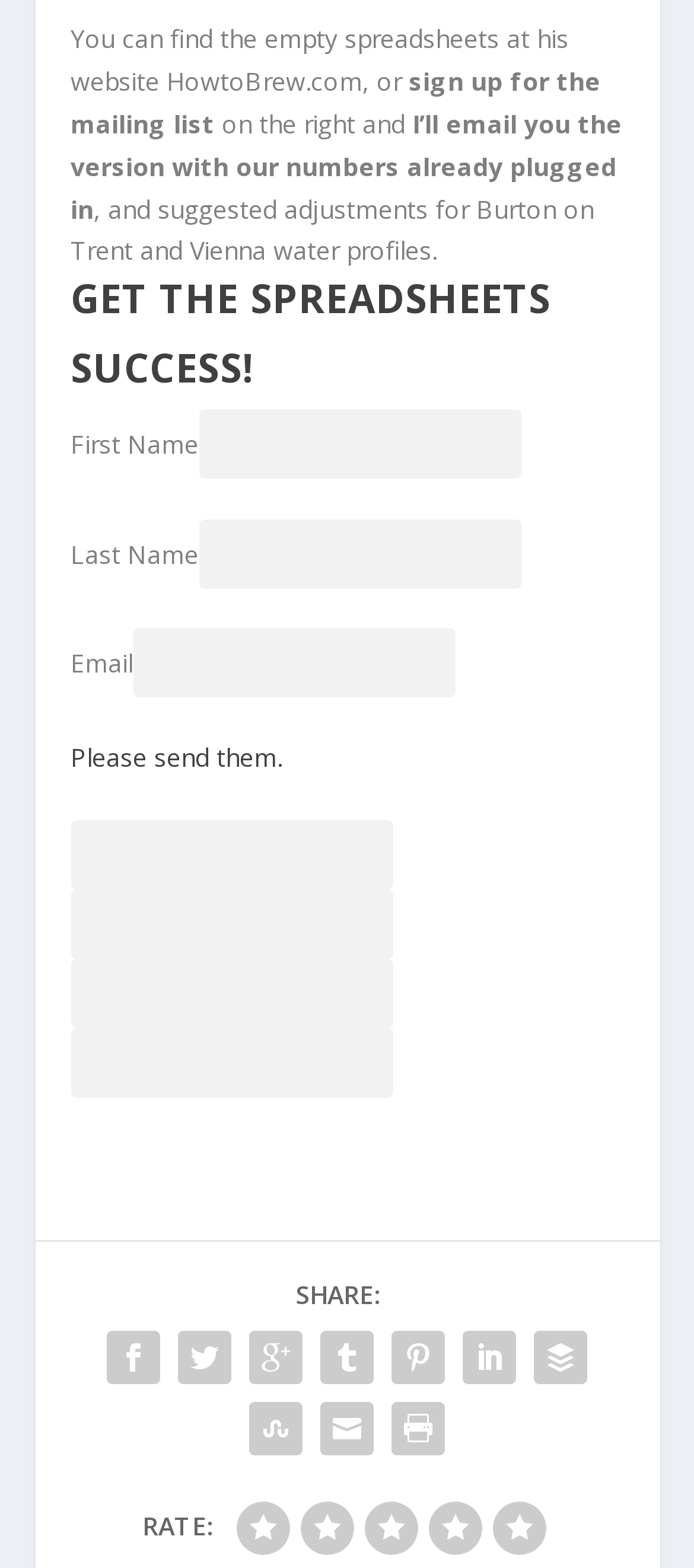Identify the bounding box coordinates of the HTML element based on this description: "parent_node: First Name".

[0.286, 0.261, 0.75, 0.306]